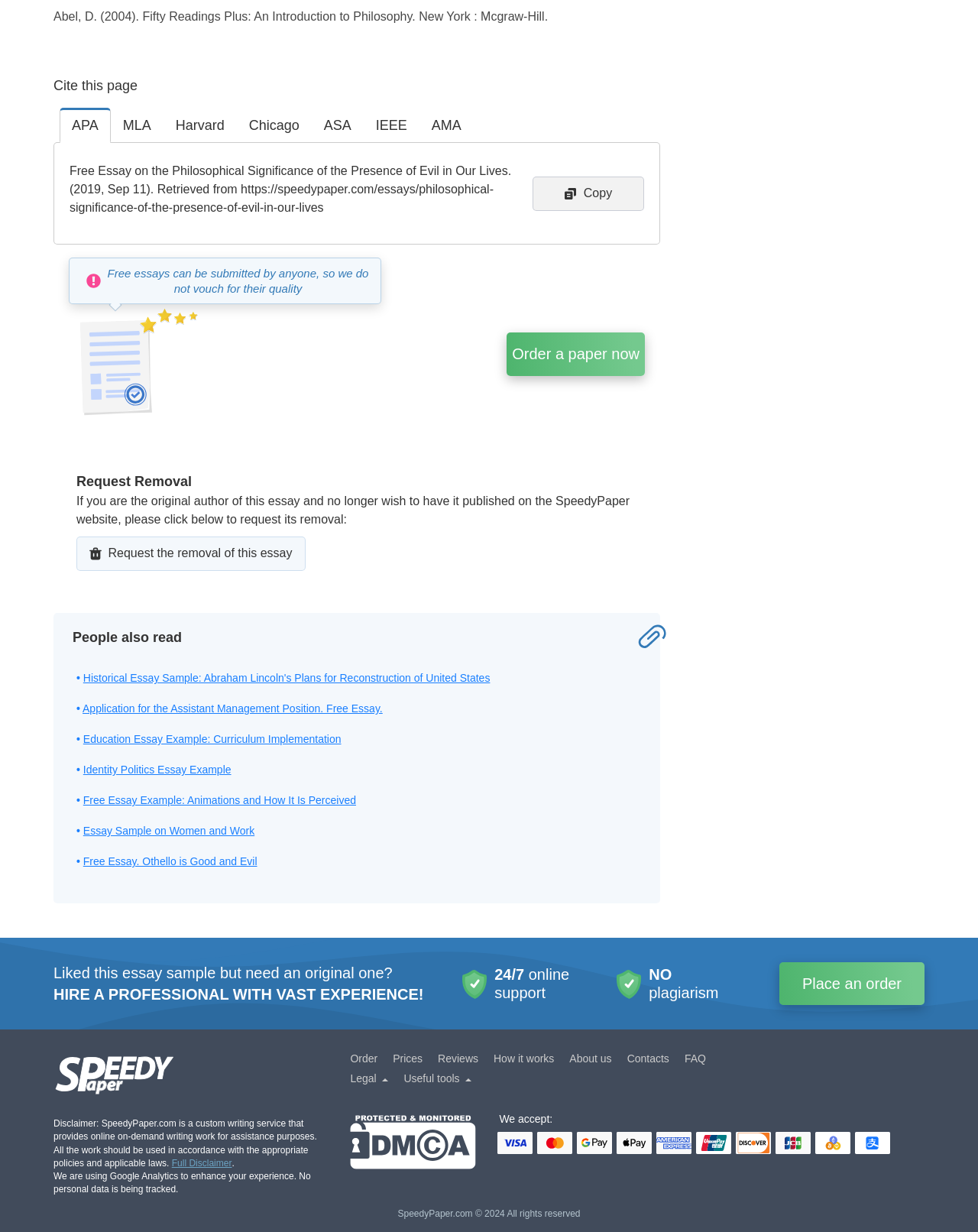Please identify the bounding box coordinates of the element I should click to complete this instruction: 'Copy the citation'. The coordinates should be given as four float numbers between 0 and 1, like this: [left, top, right, bottom].

[0.545, 0.143, 0.659, 0.171]